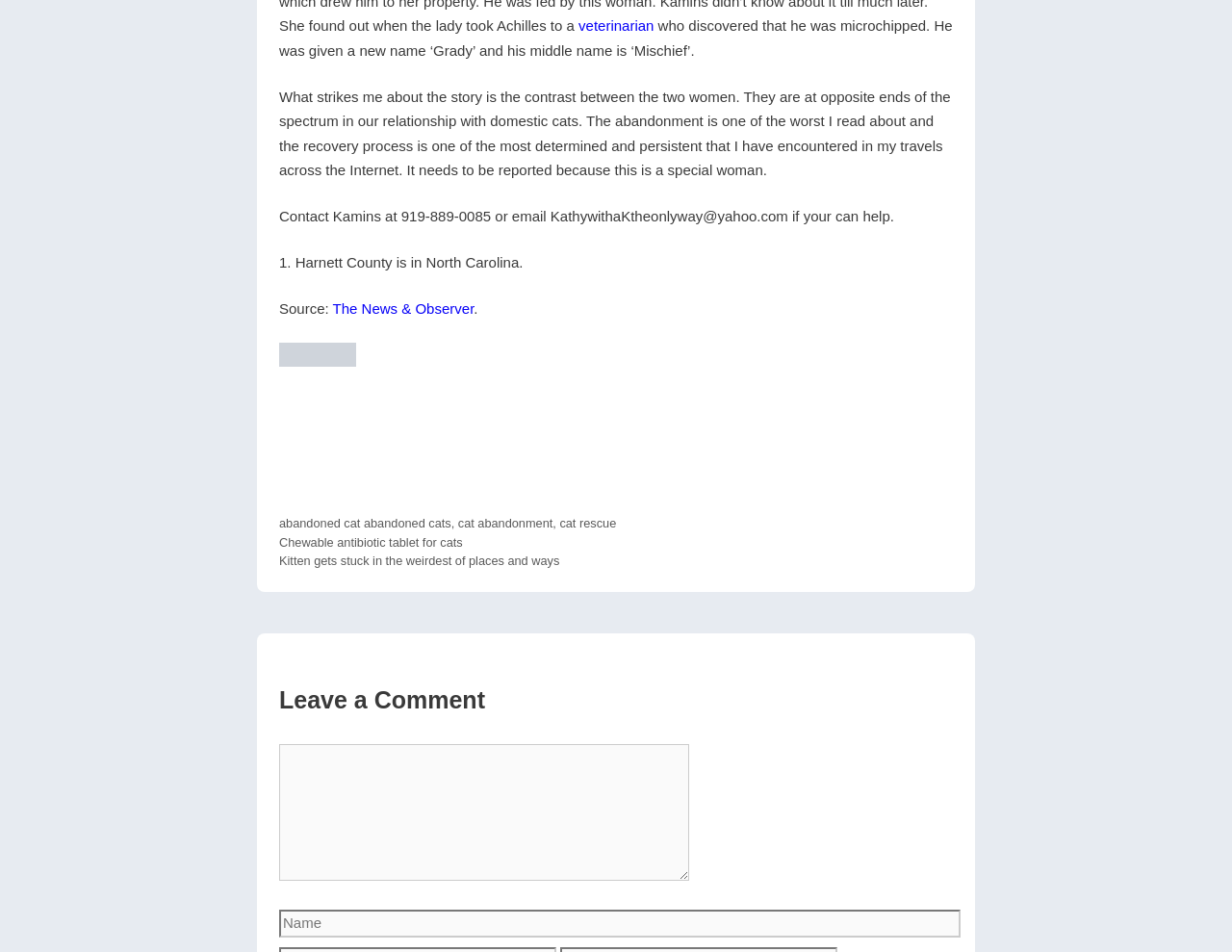Please find the bounding box coordinates (top-left x, top-left y, bottom-right x, bottom-right y) in the screenshot for the UI element described as follows: veterinarian

[0.47, 0.018, 0.531, 0.036]